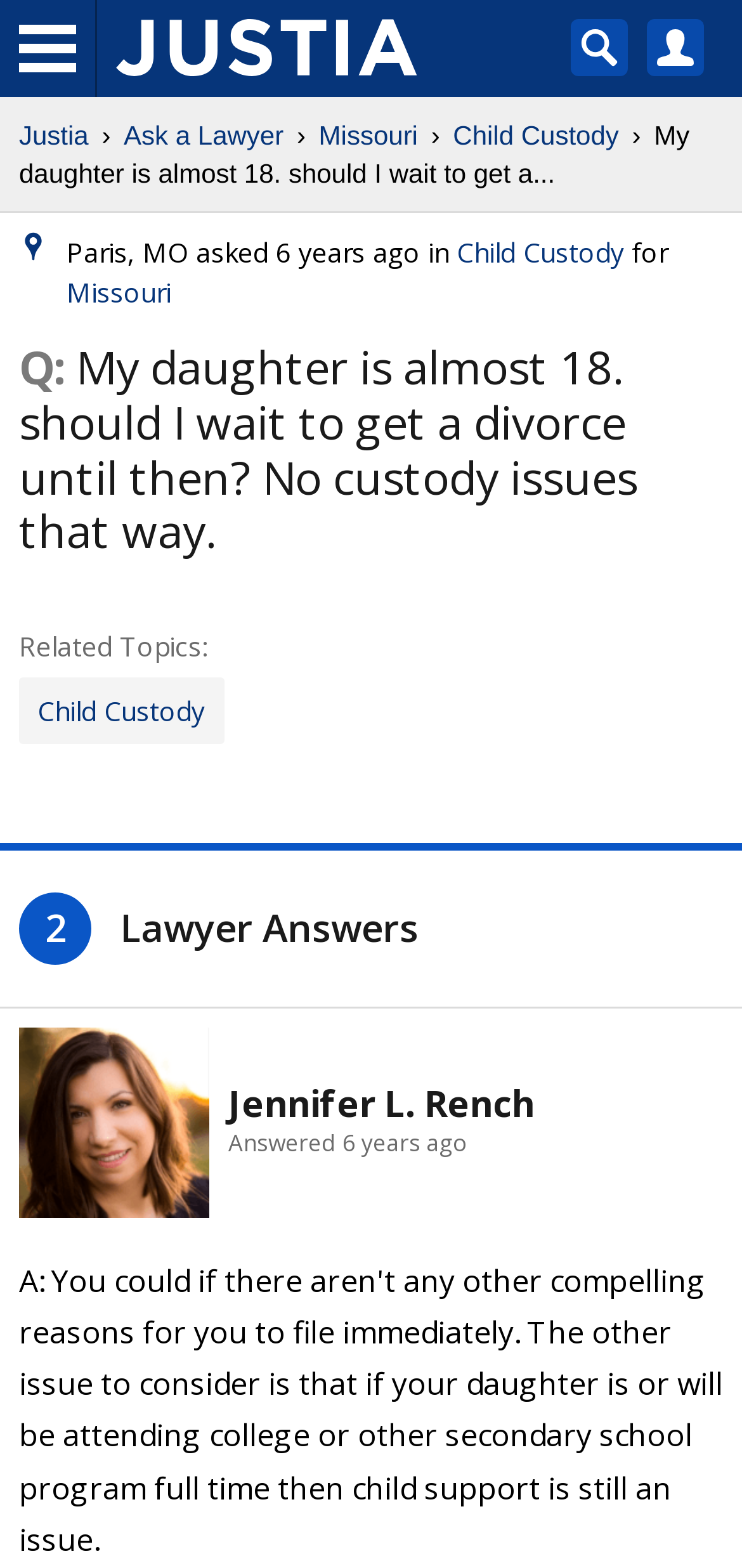Could you find the bounding box coordinates of the clickable area to complete this instruction: "View lawyer Jennifer L. Rench's profile"?

[0.026, 0.655, 0.282, 0.776]